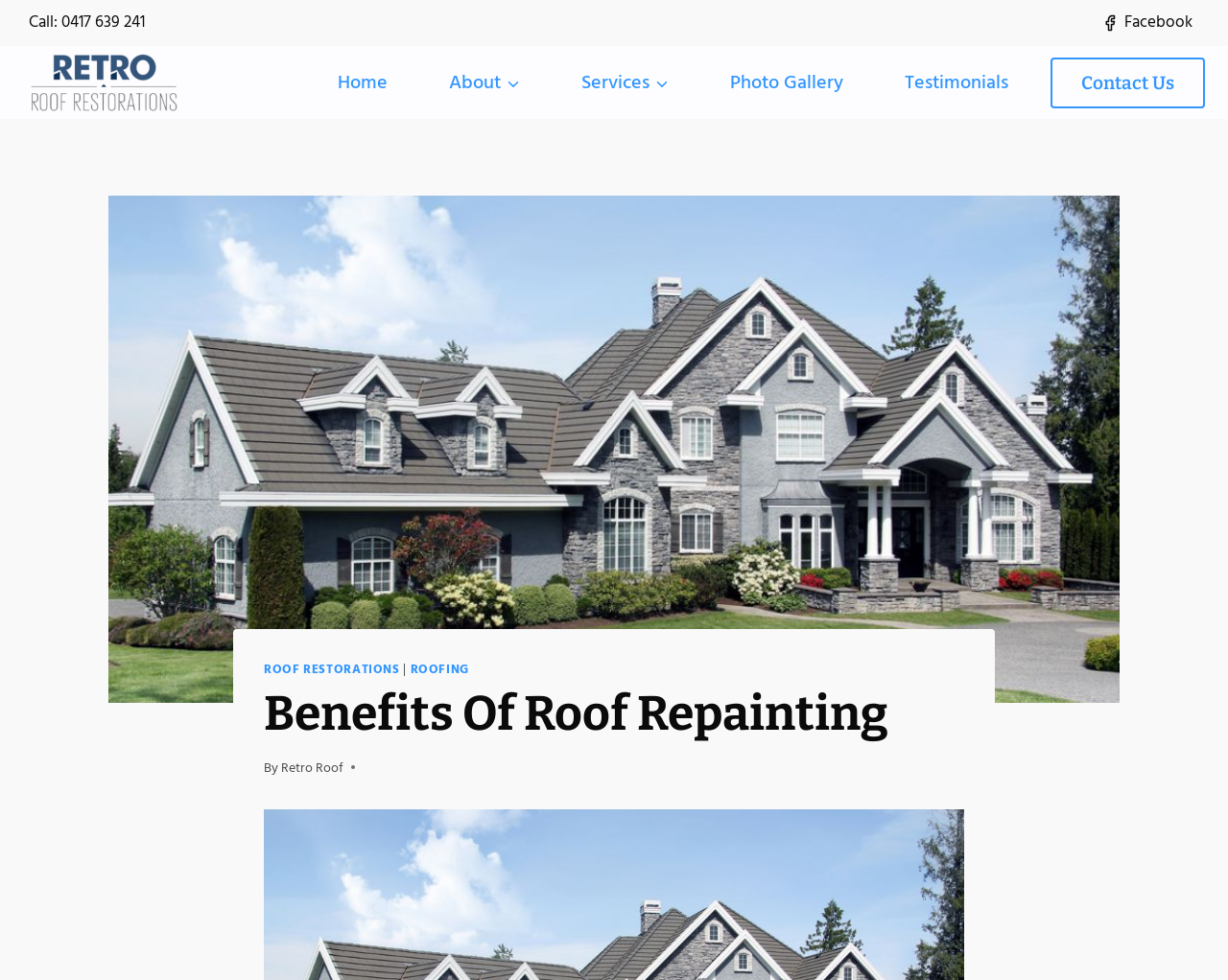Based on the description "Bags", find the bounding box of the specified UI element.

None